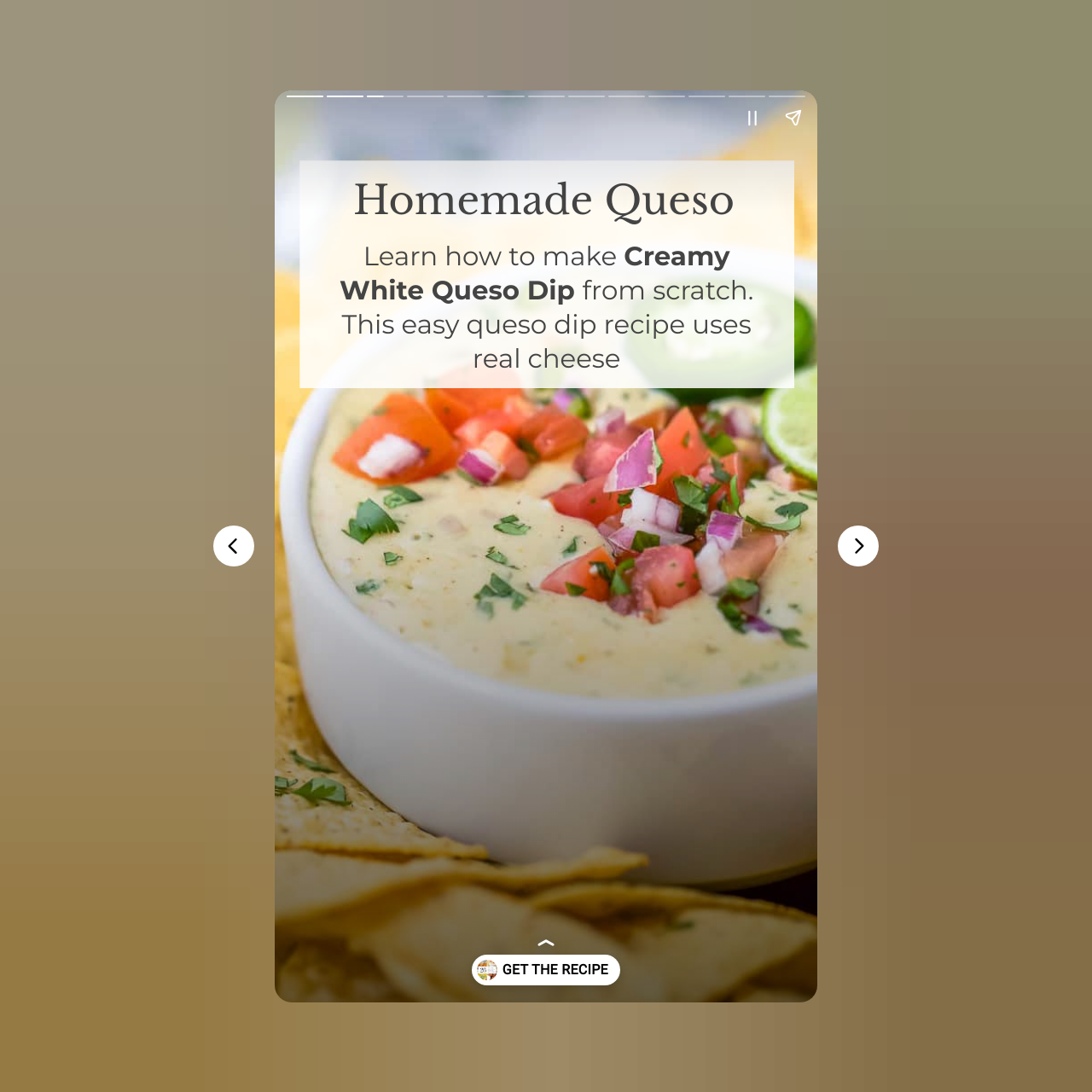What is the purpose of the 'GET THE RECIPE' button?
Provide a concise answer using a single word or phrase based on the image.

To get the recipe